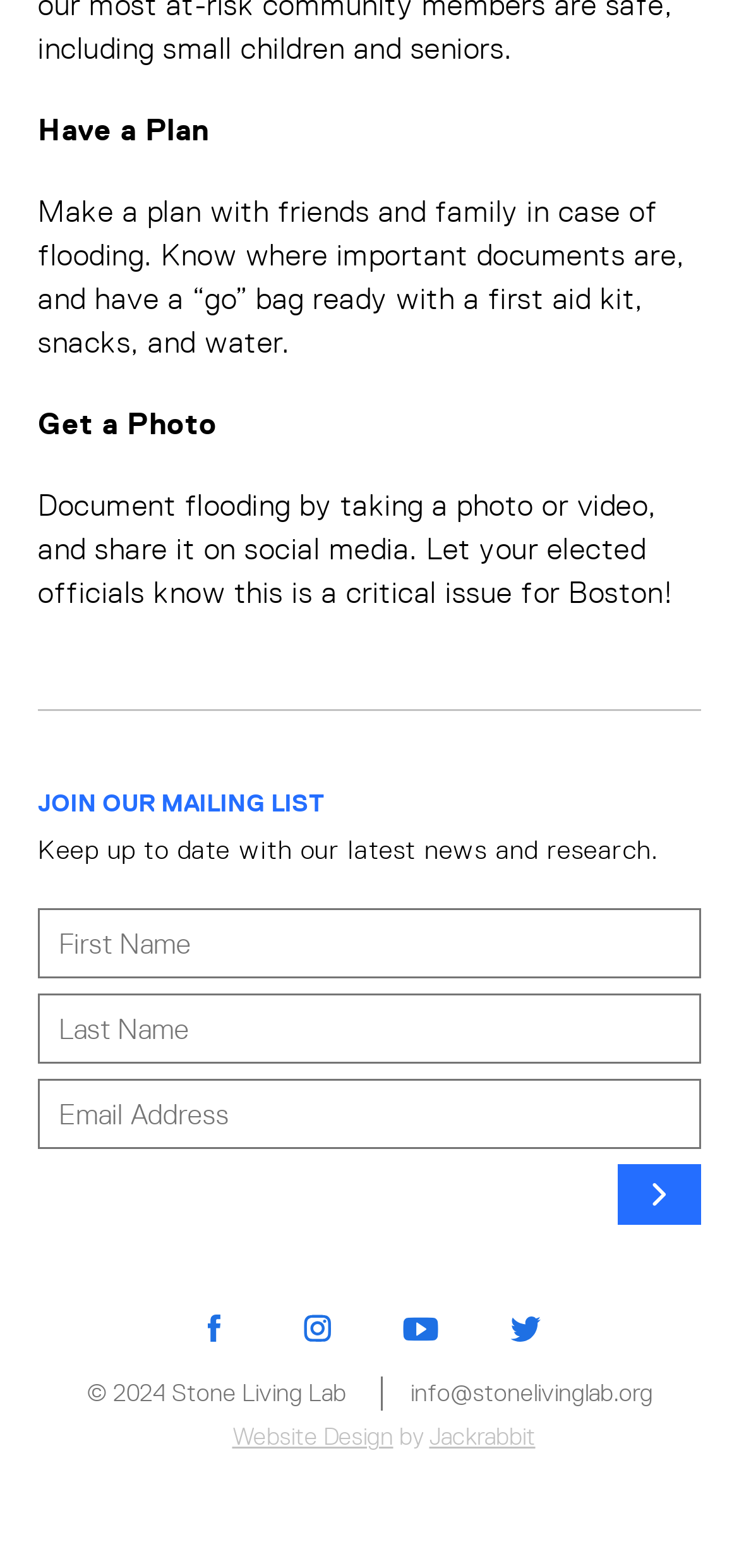Locate the bounding box for the described UI element: "name="EMAIL" placeholder="Email Address" title="Email Address"". Ensure the coordinates are four float numbers between 0 and 1, formatted as [left, top, right, bottom].

[0.051, 0.689, 0.949, 0.733]